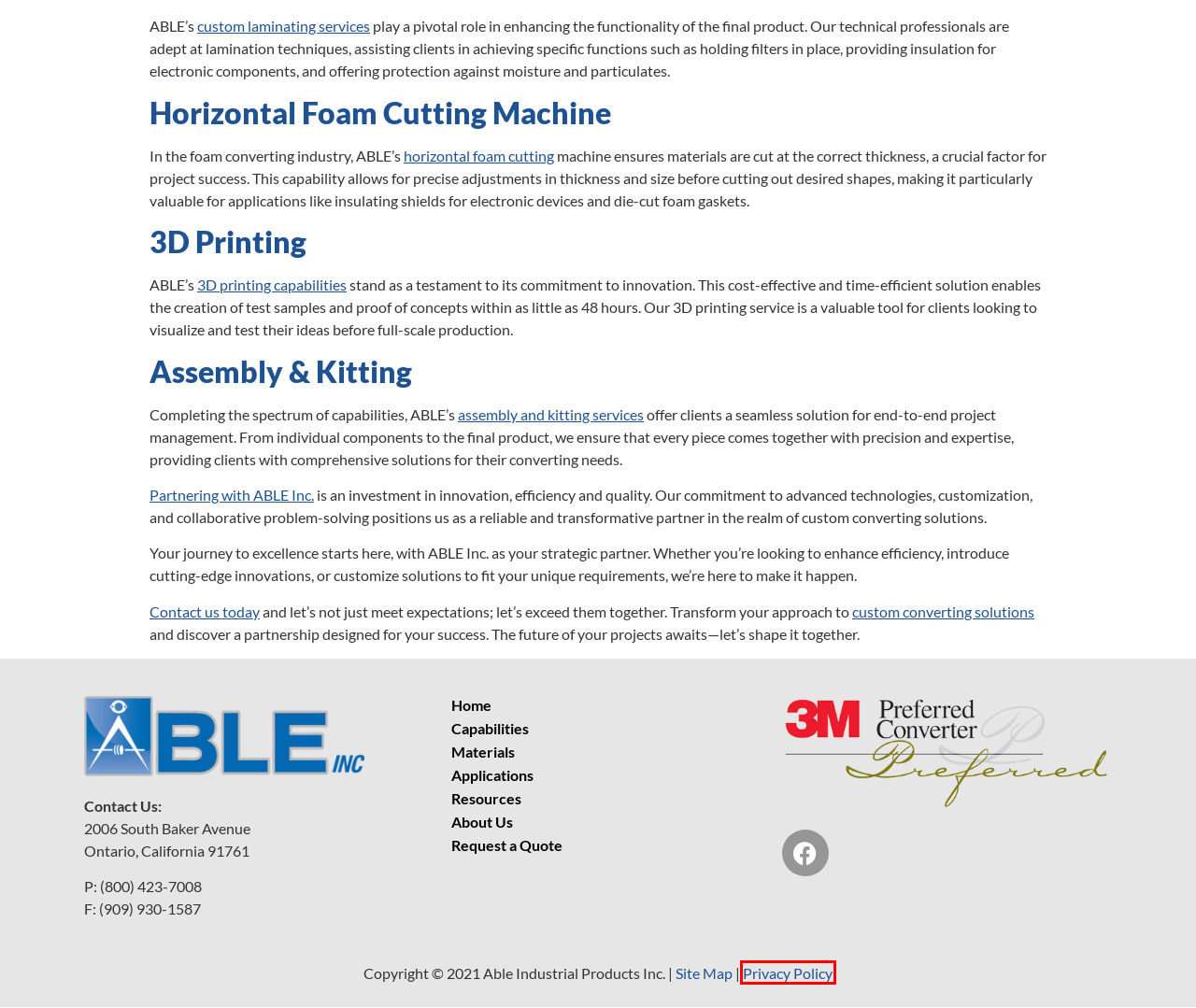Analyze the screenshot of a webpage that features a red rectangle bounding box. Pick the webpage description that best matches the new webpage you would see after clicking on the element within the red bounding box. Here are the candidates:
A. Custom Horizontal Foam Cutting - Skiving Converting | ABLE Inc.
B. Assembly and Kitting | Converting Services | ABLE Inc.
C. Custom Precision Slitting Services | ABLE Inc.
D. Custom Converted for Aerospace, Automotive, Medical | ABLE Inc.
E. Custom Laminating | Fastener-free Material Joining | ABLE Inc.
F. 3D Printing Services & Prototyping | ABLE Inc.
G. Site Map | Able Inc.
H. Privacy Policy | Able Inc. | California

H